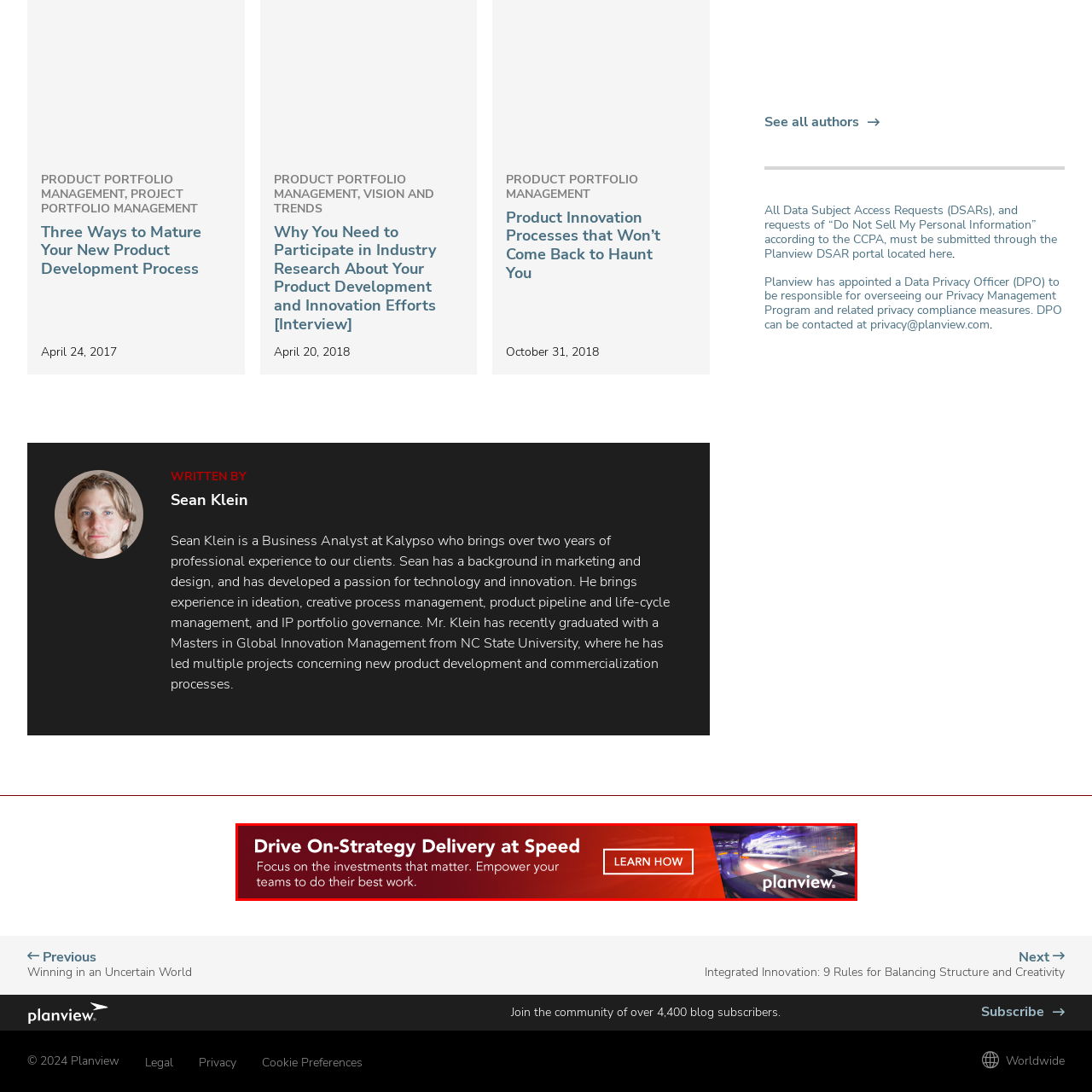Create a detailed description of the image enclosed by the red bounding box.

The image features a vibrant promotional graphic from Planview, emphasizing the theme of delivering on-strategy results quickly. The bold text states, "Drive On-Strategy Delivery at Speed," indicating a focus on efficient and strategic investment management. Accompanying this message are succinct subtext lines that encourage organizations to prioritize the investments that truly matter, aiming to empower their teams to perform at their best. The background showcases a dynamic visual, likely representing speed and innovation, aligning with the overarching message of enhanced productivity and strategic alignment in business operations. The prominent "LEARN HOW" button invites users to engage further with Planview's offerings.